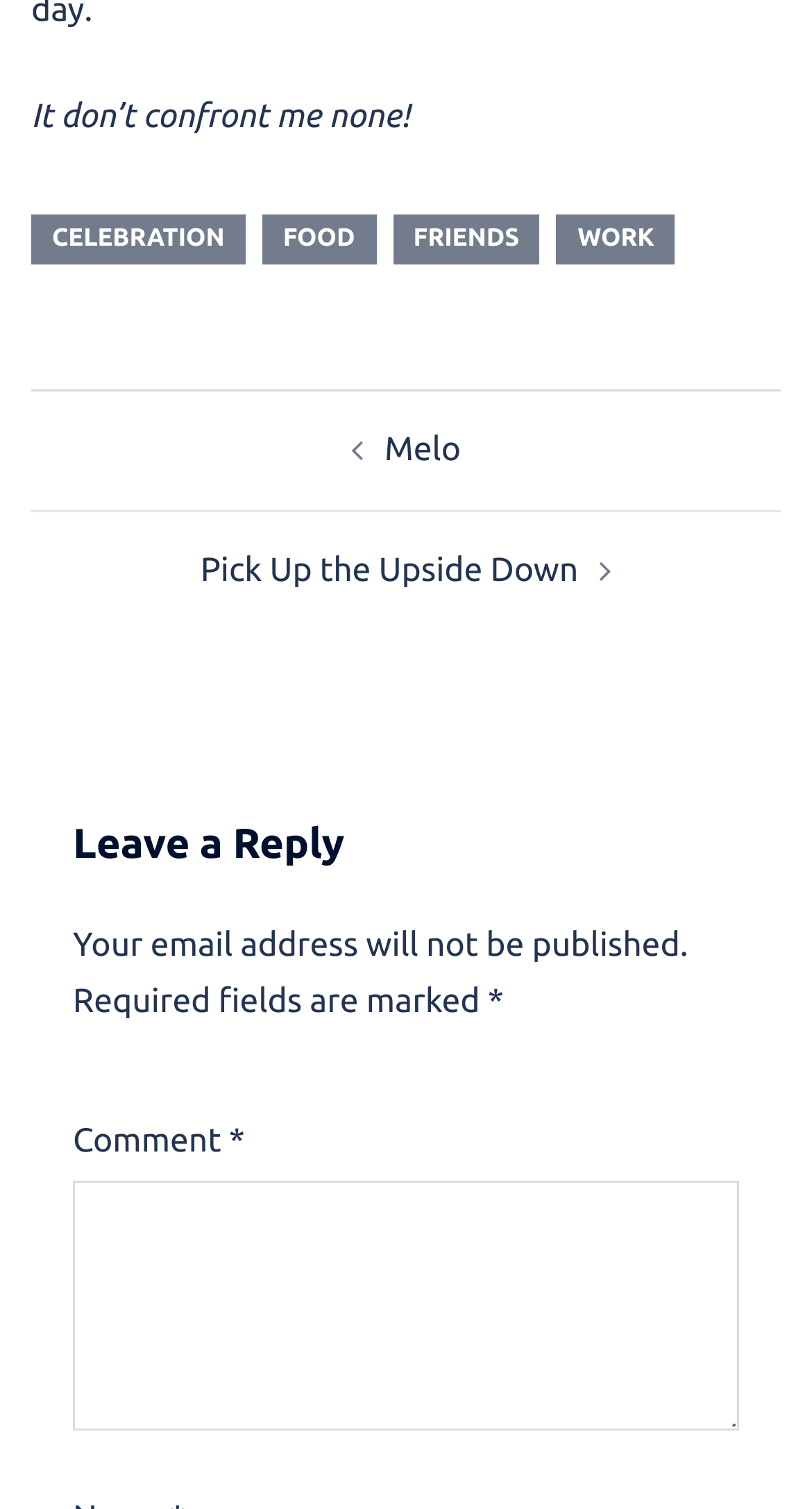Please reply to the following question with a single word or a short phrase:
What is the text of the first link in the footer?

CELEBRATION